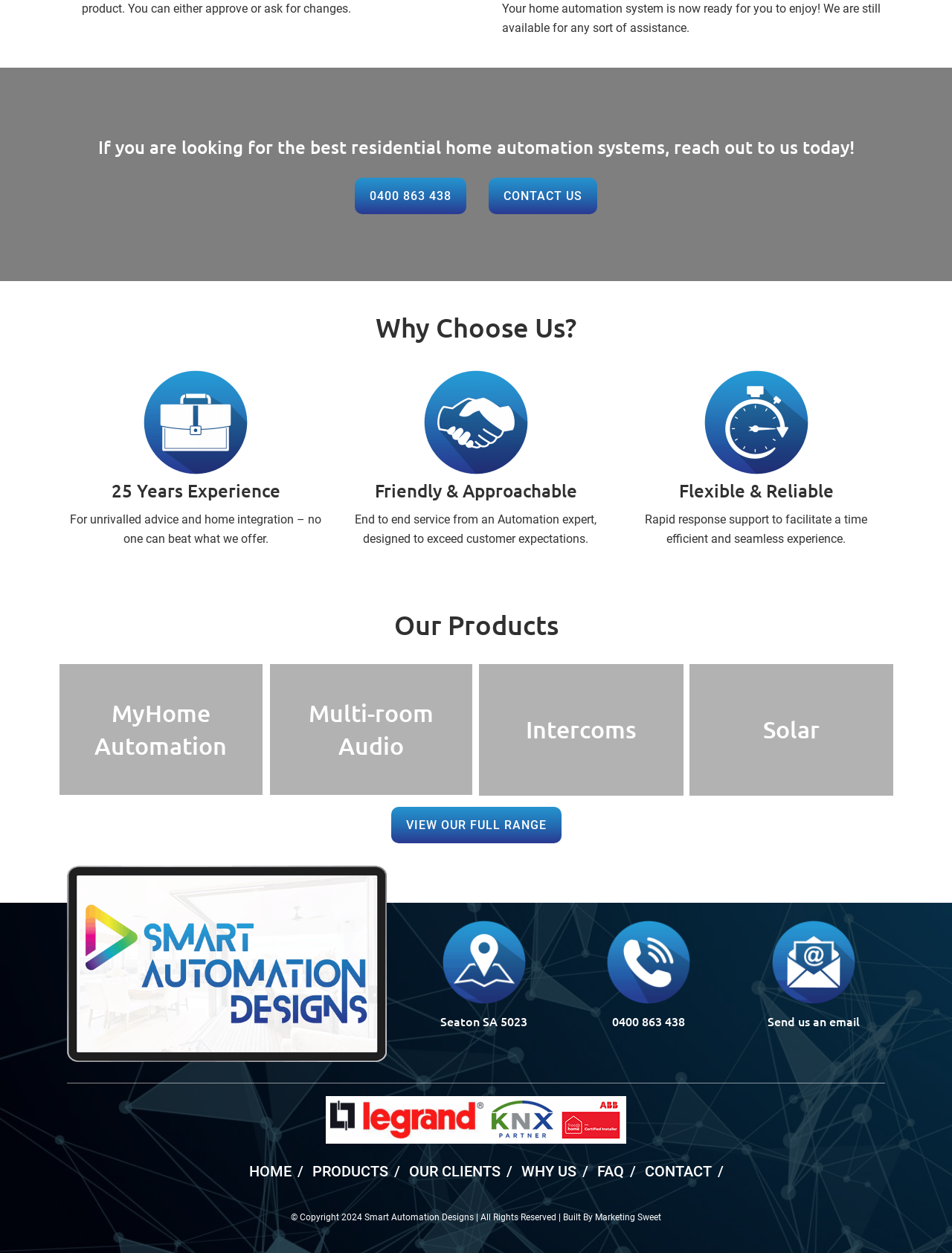Determine the bounding box coordinates of the clickable region to carry out the instruction: "Call 0400 863 438".

[0.643, 0.809, 0.72, 0.822]